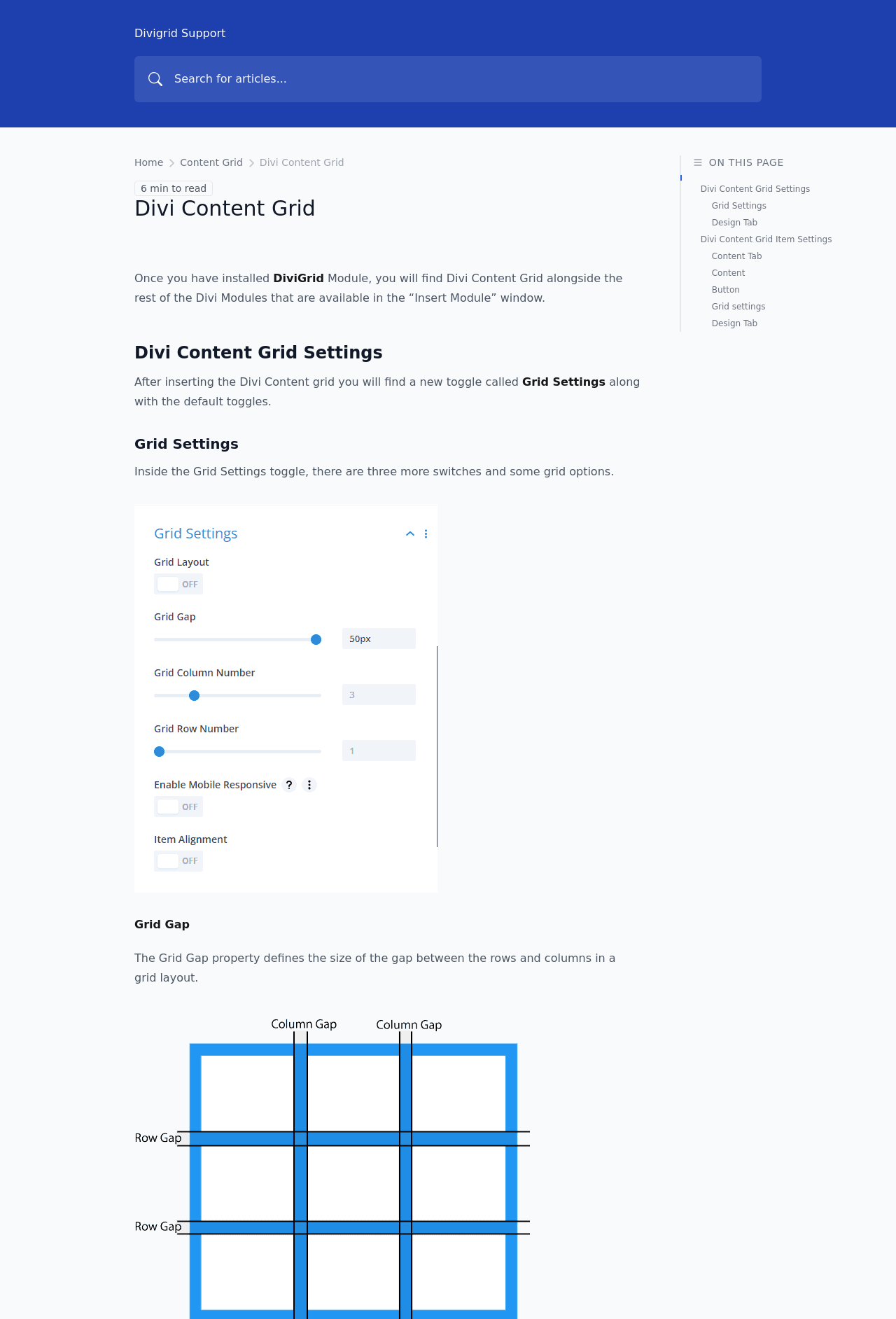Give the bounding box coordinates for the element described as: "Management".

None